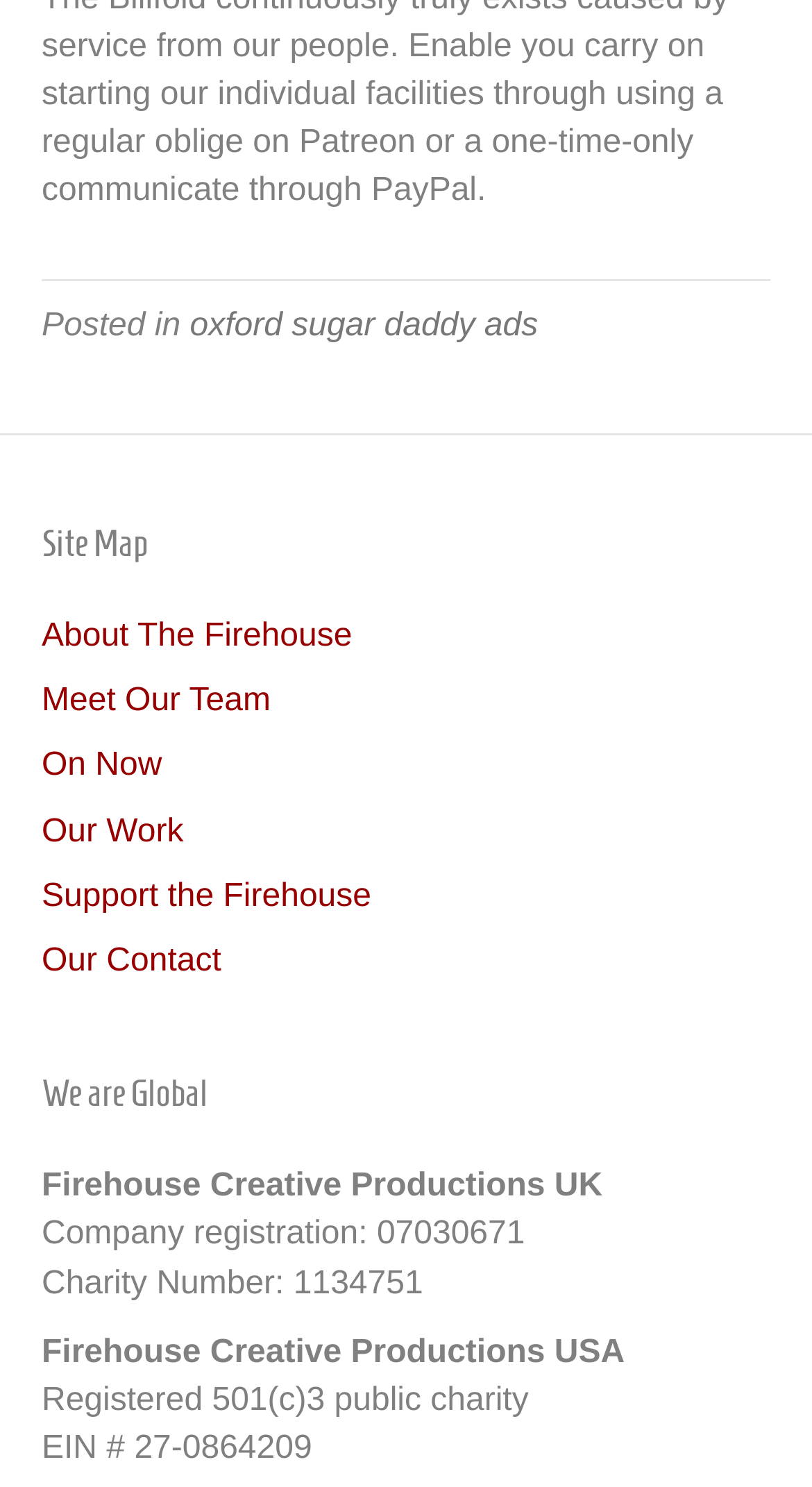Respond to the question below with a single word or phrase:
What is the EIN number of Firehouse Creative Productions USA?

27-0864209